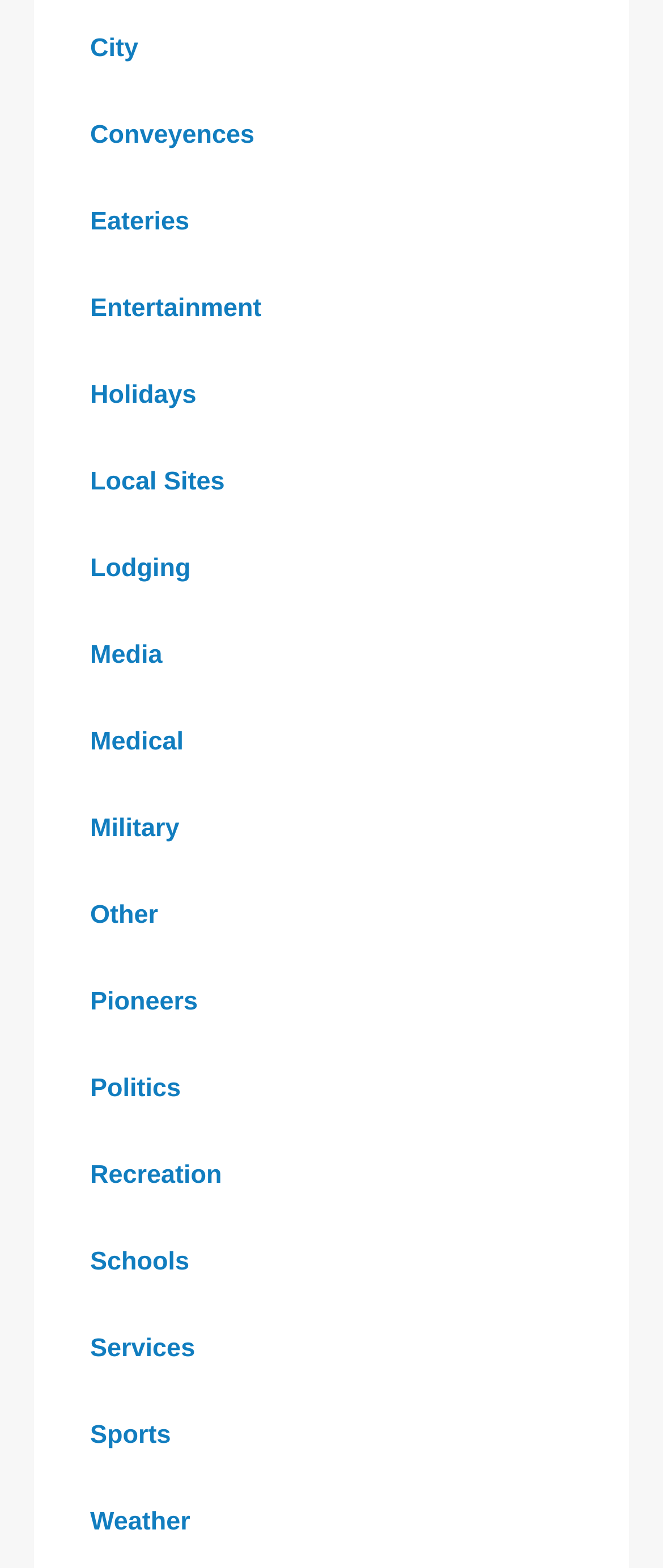From the image, can you give a detailed response to the question below:
Is there a category for Sports on this webpage?

By scanning the links on the webpage, I can see that there is a category for Sports, which is located near the bottom of the webpage.